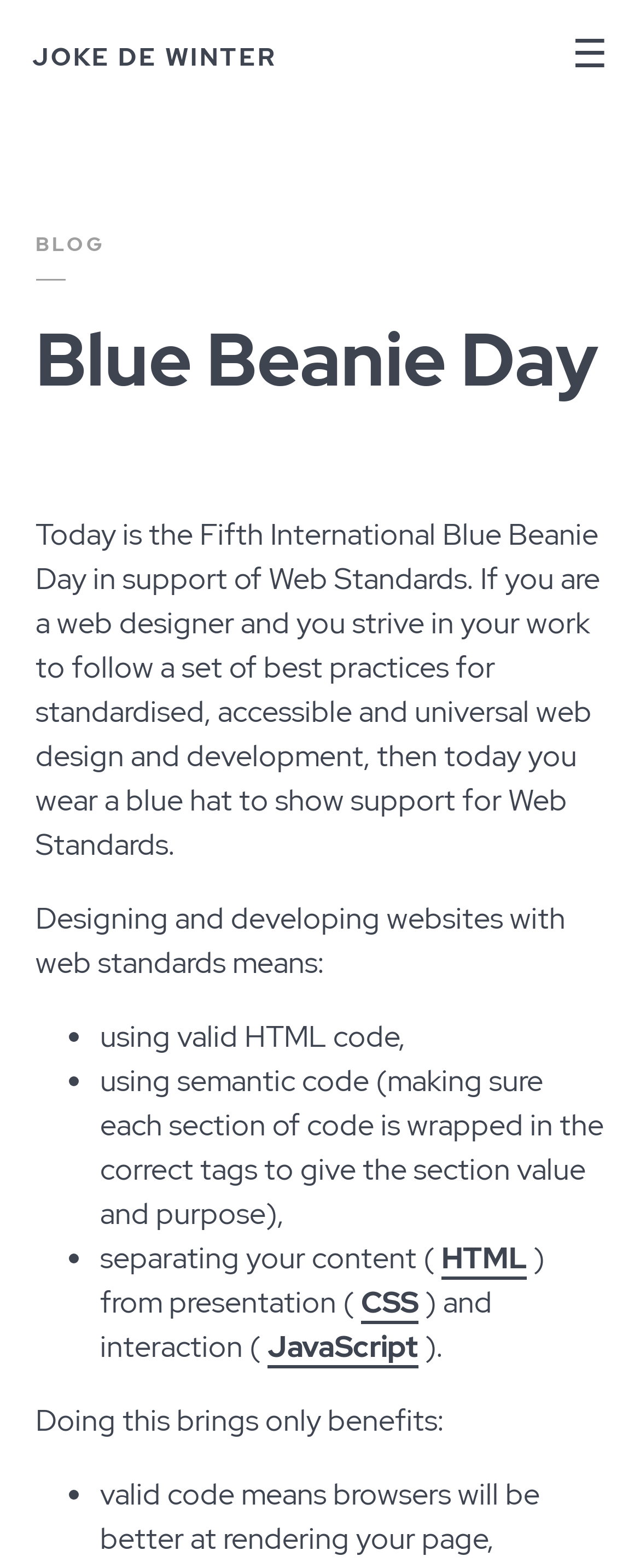Provide a one-word or short-phrase response to the question:
What is the correct way to wrap code in web design?

Semantic code